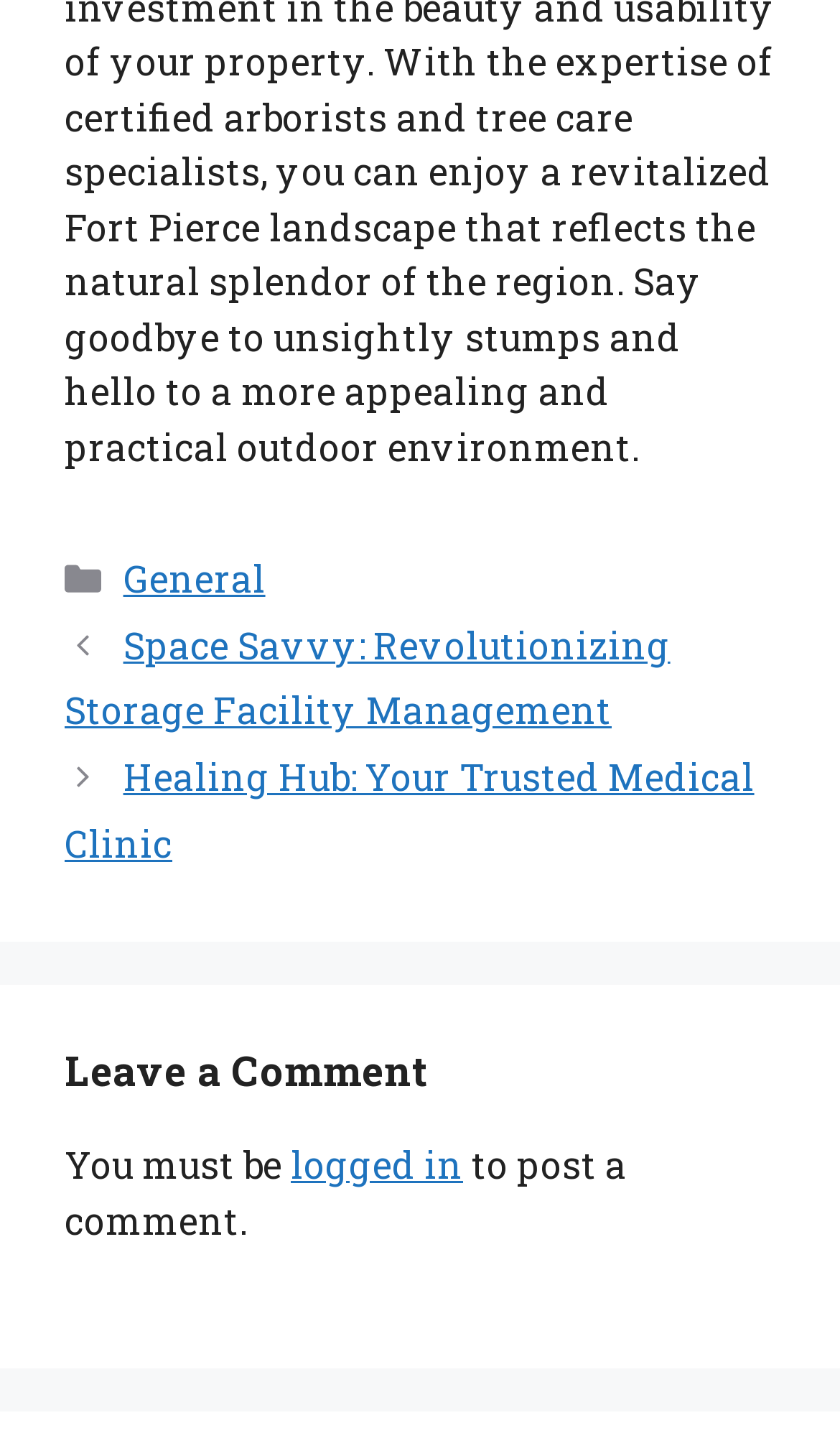With reference to the screenshot, provide a detailed response to the question below:
What is the category of the first post?

The first post is categorized under 'General' as indicated by the link 'General' under the 'Categories' section.